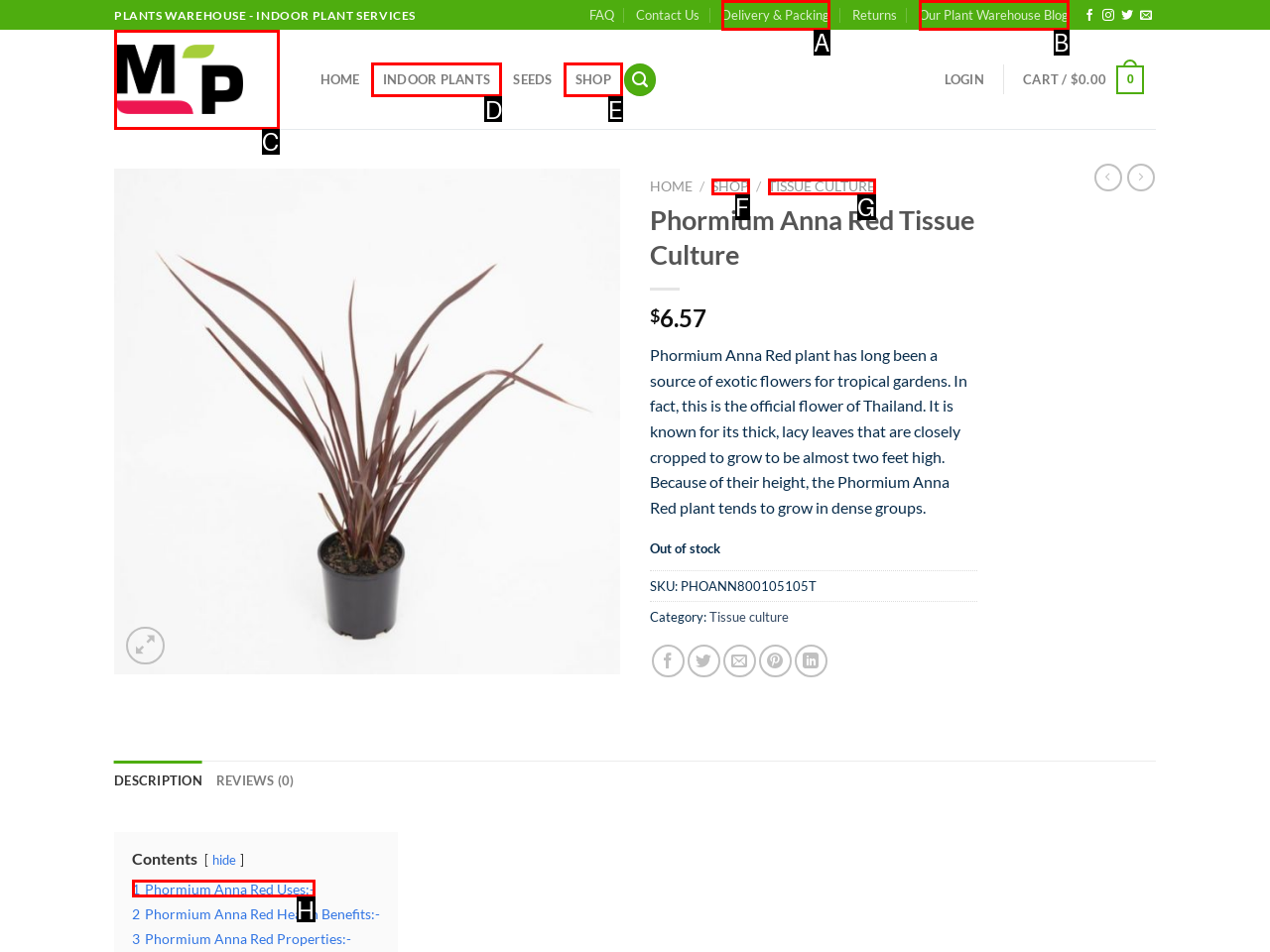Using the given description: Our Plant Warehouse Blog, identify the HTML element that corresponds best. Answer with the letter of the correct option from the available choices.

B